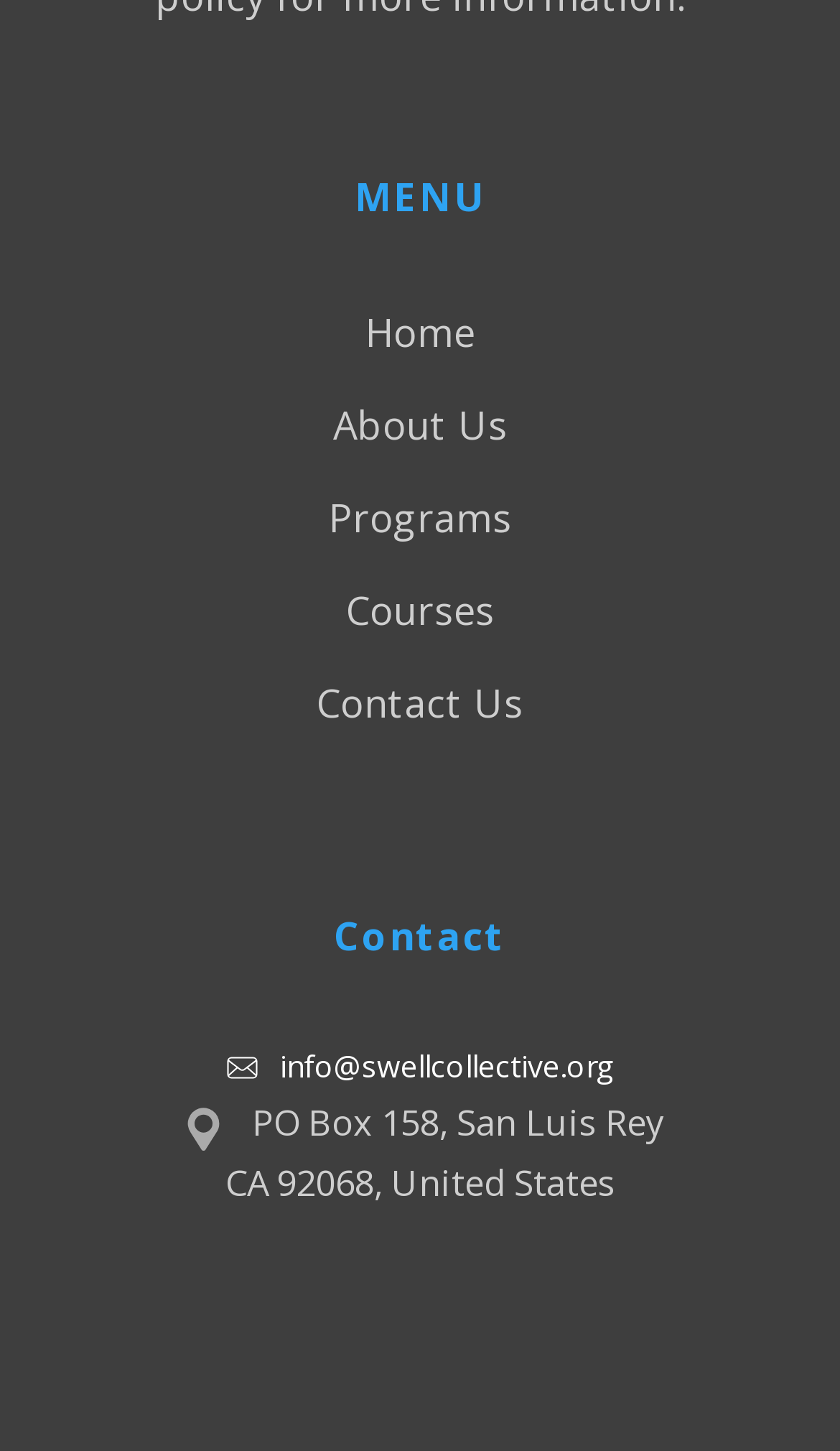How many main menu items are there?
Provide a short answer using one word or a brief phrase based on the image.

5